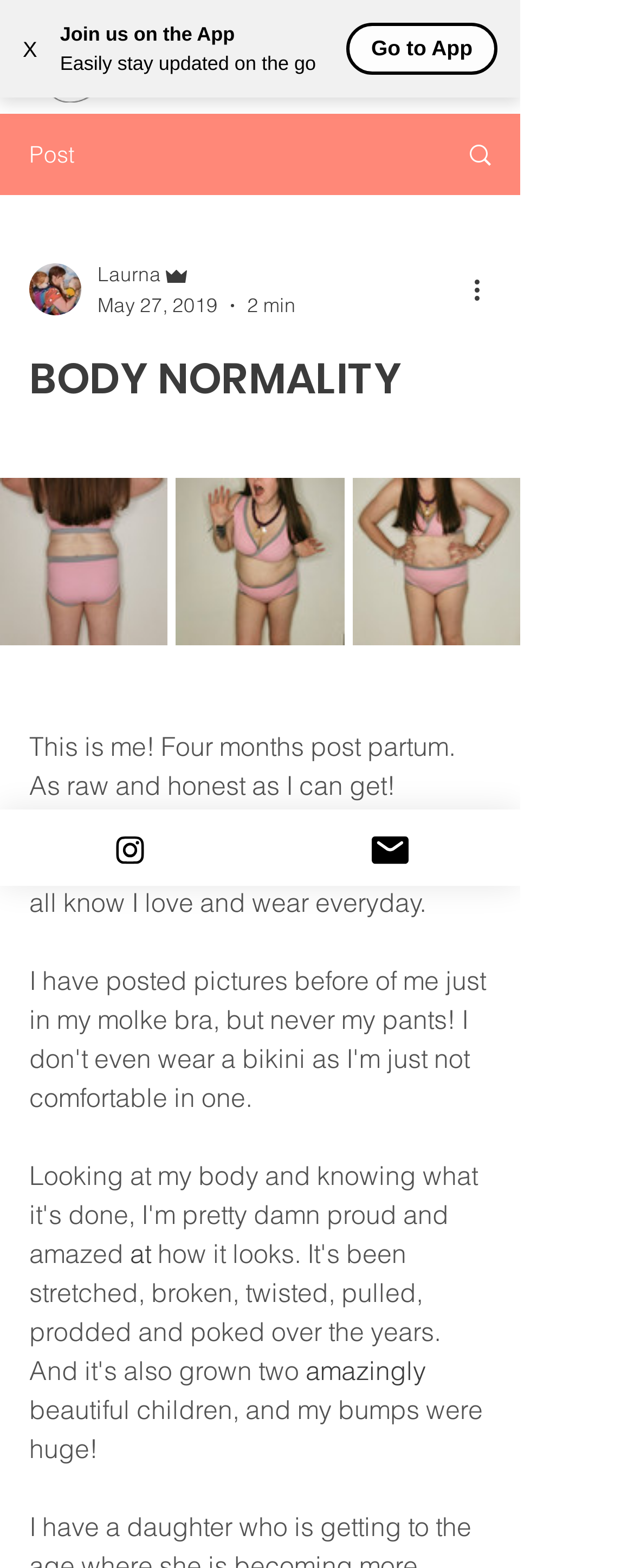How many images are on the webpage?
Based on the visual, give a brief answer using one word or a short phrase.

9